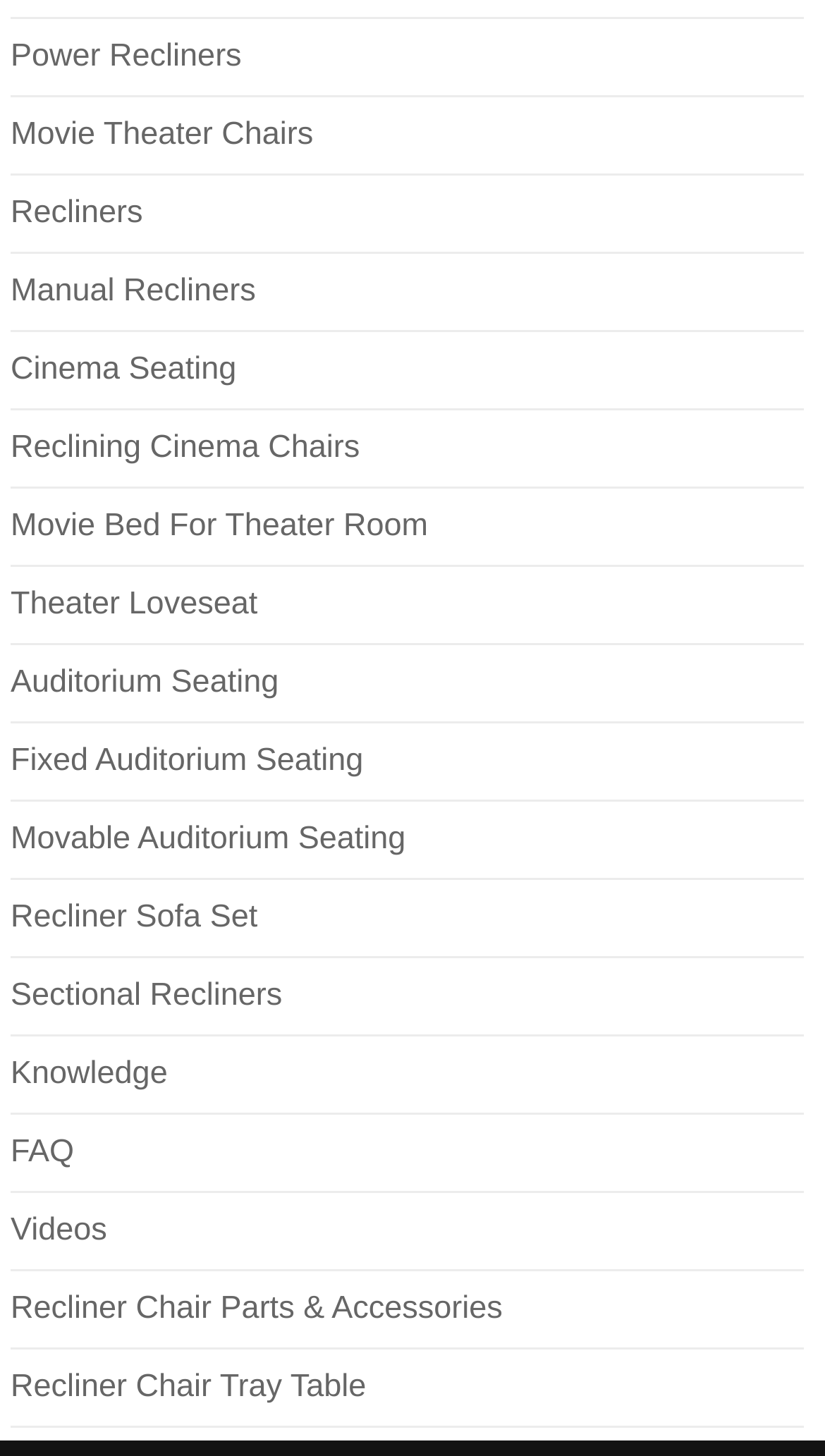Are there any resources available for learning?
Please give a detailed and elaborate answer to the question based on the image.

Based on the links provided on the webpage, it appears that there are resources available for learning, including a 'Knowledge' section and a 'Videos' section, which may provide educational content related to recliners and cinema seating.